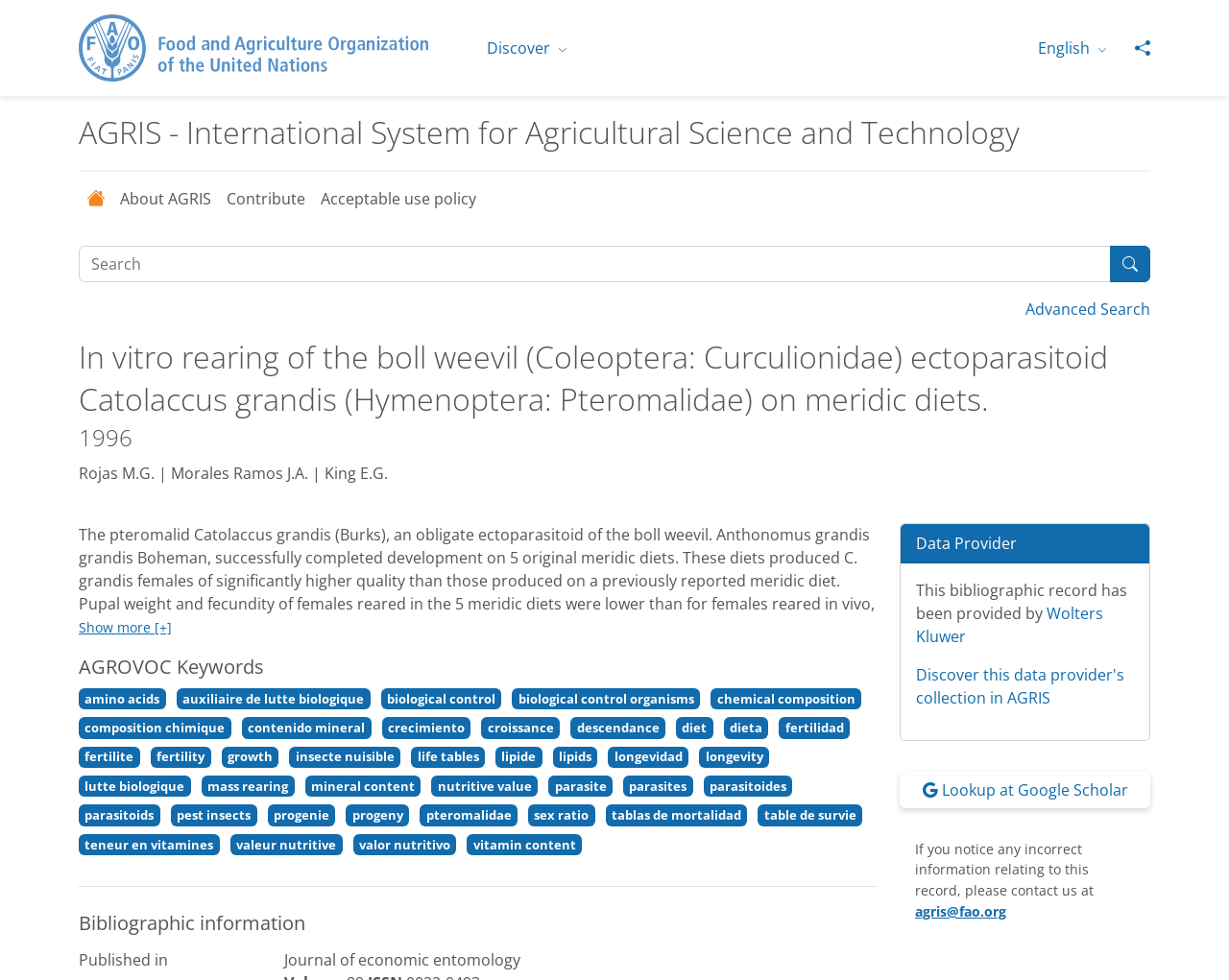Please identify the bounding box coordinates of the clickable element to fulfill the following instruction: "Search for something". The coordinates should be four float numbers between 0 and 1, i.e., [left, top, right, bottom].

[0.064, 0.25, 0.904, 0.288]